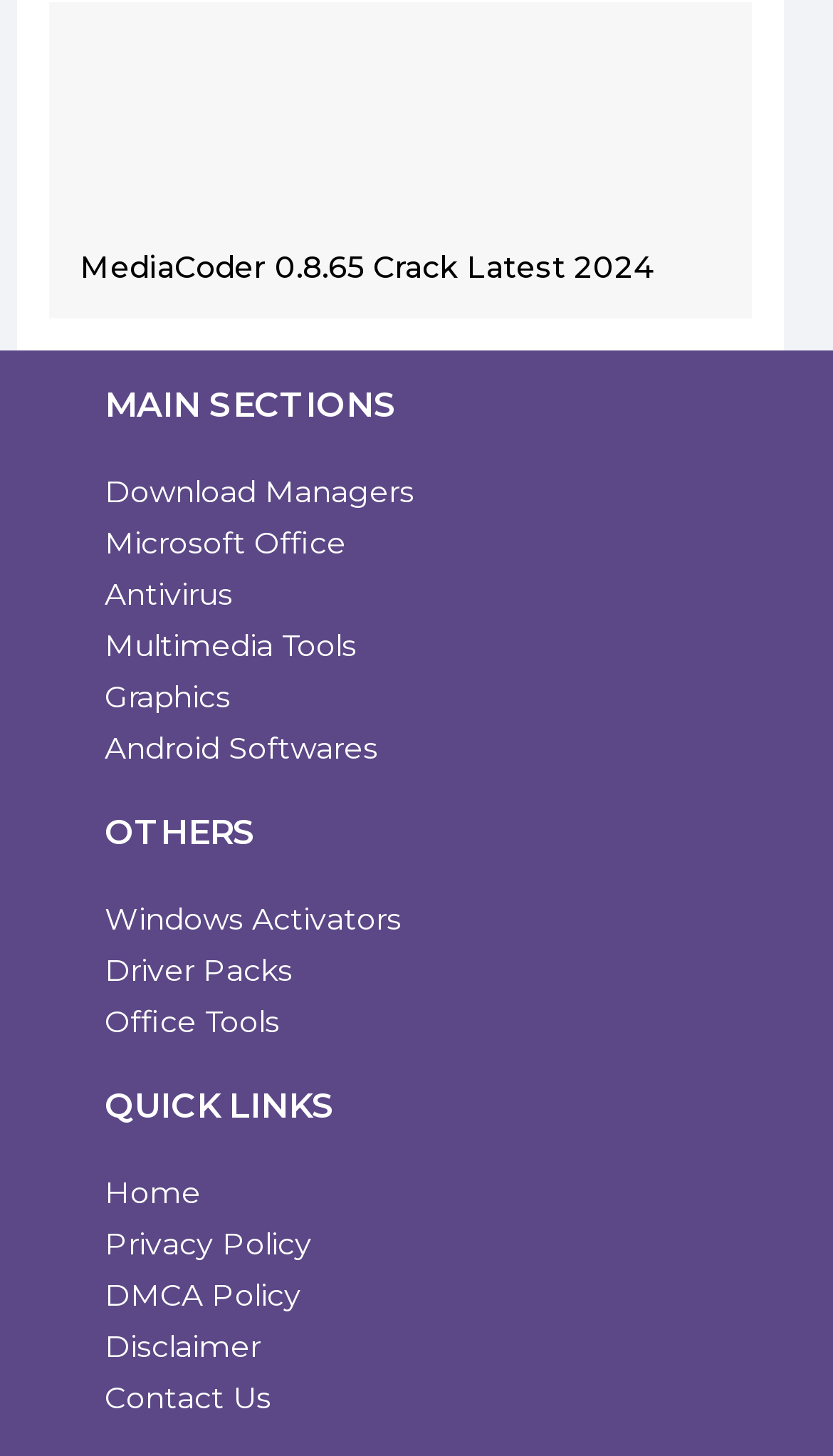Give a one-word or phrase response to the following question: What is the name of the software?

MediaCoder